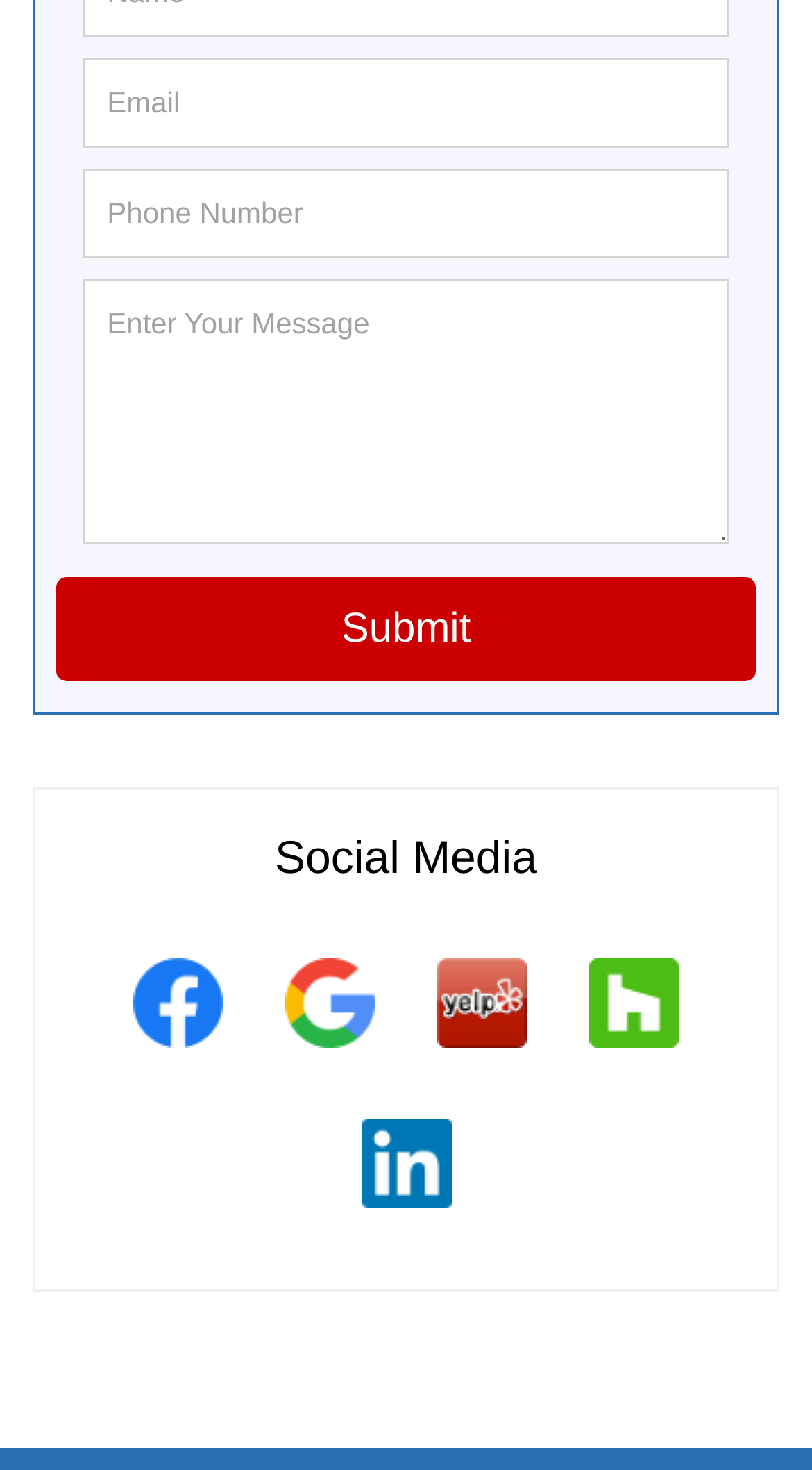What is the type of image associated with the 'Facebook' link?
Look at the screenshot and respond with a single word or phrase.

Facebook icon